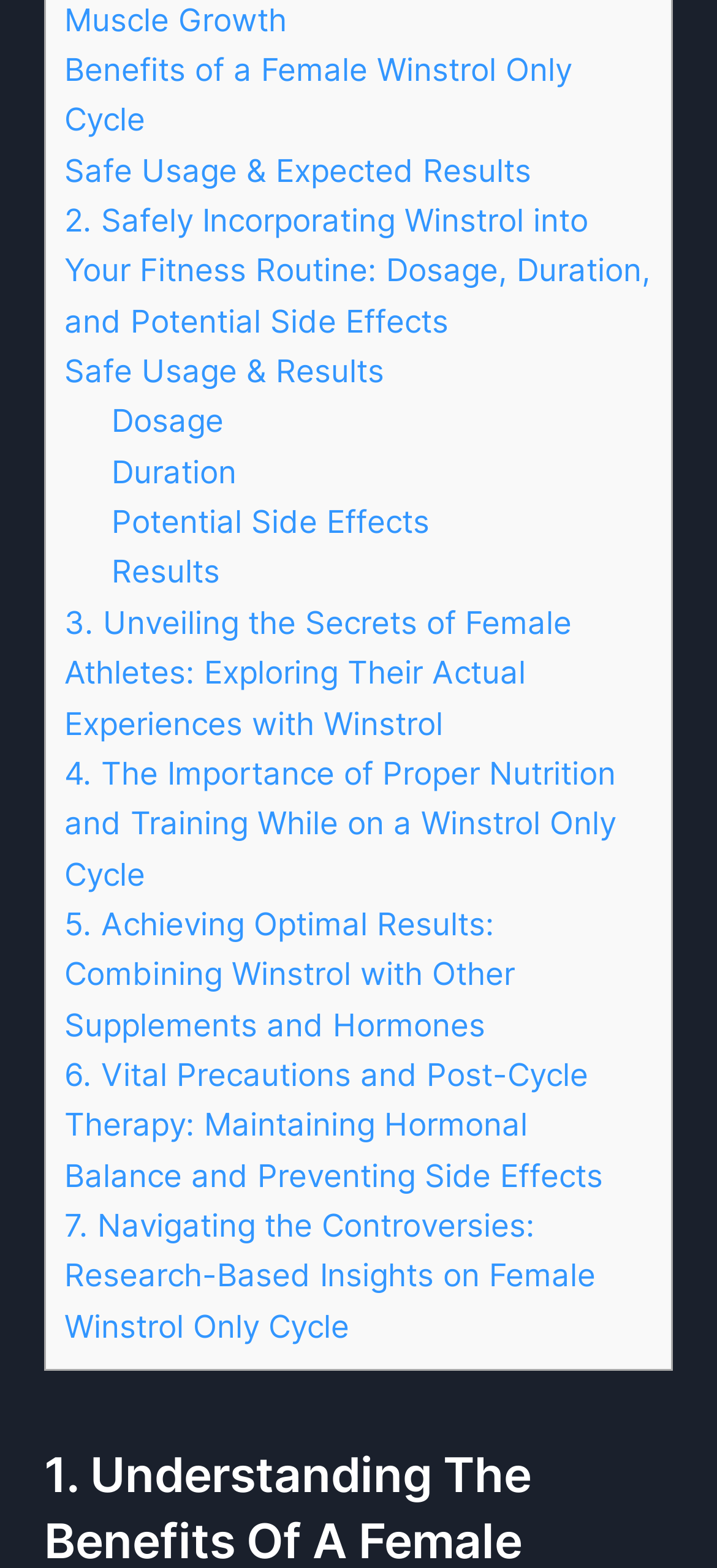Could you provide the bounding box coordinates for the portion of the screen to click to complete this instruction: "Click on 'Benefits of a Female Winstrol Only Cycle'"?

[0.09, 0.032, 0.797, 0.088]